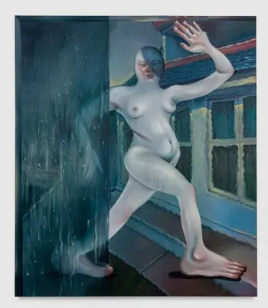Describe every significant element in the image thoroughly.

The image depicts a surrealistic painting titled "Softer, Softest." The artwork features a figure emerging from a translucent barrier, presenting a striking juxtaposition of forms. The figure is semi-transparent and incorporates blue and white tones, while their environment suggests a blend of reality and abstraction through the use of angular lines and vibrant colors. The setting seems to convey a sense of confinement and liberation, highlighted by the figure's stance and the emerging flow of water behind them. This work is part of the exhibition "Softer, Softest," which runs from April 26 to May 21, 2024, at Guts Gallery in London, United Kingdom. The theme of the exhibition may explore concepts of softness, fluidity, and the interaction between the body and its surroundings.